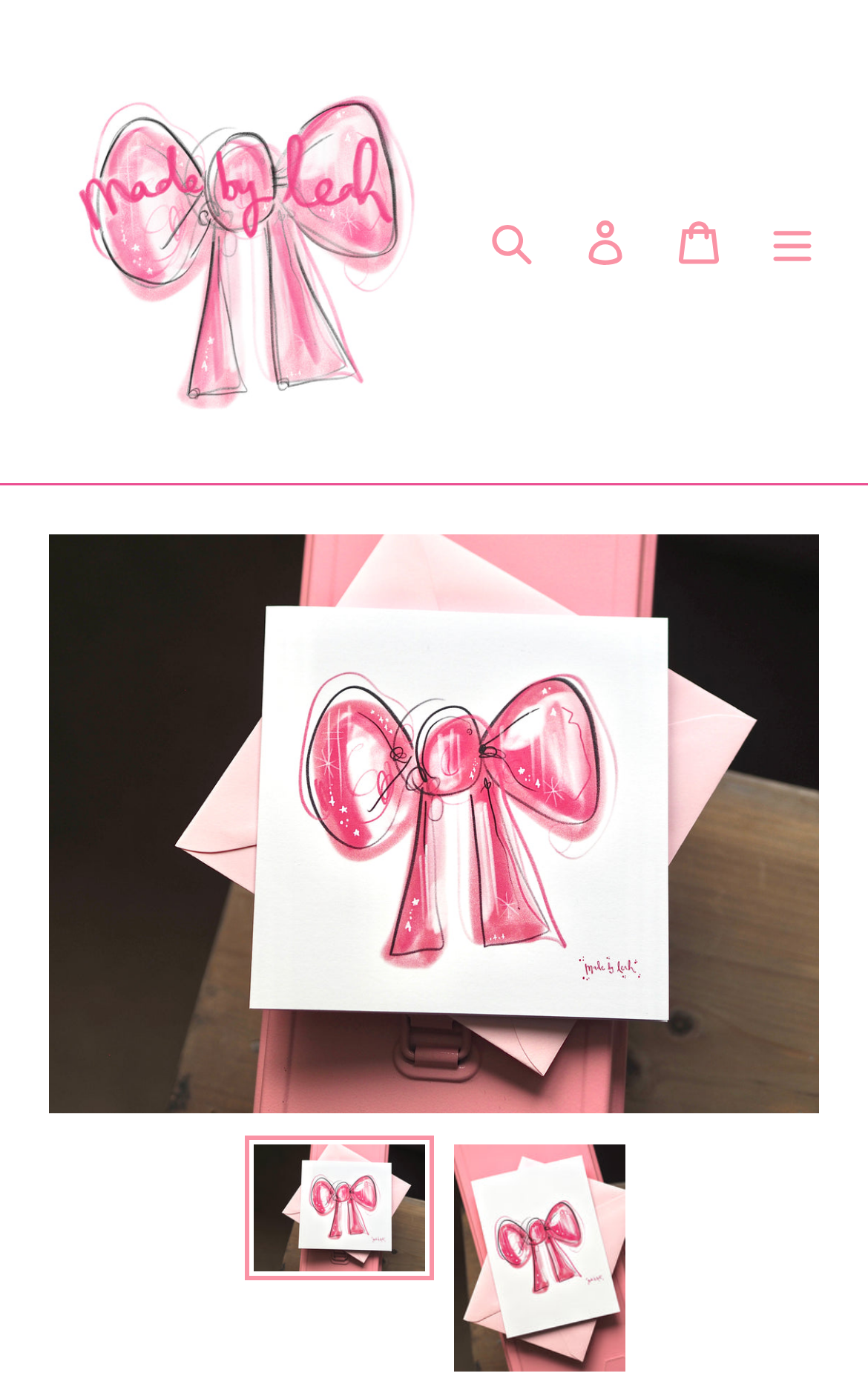What is the color of the envelope that comes with the 6x4 card?
Can you offer a detailed and complete answer to this question?

I inferred this answer by understanding the context of the webpage which mentions 'a baby pink envelope' as part of the 6x4 card option.